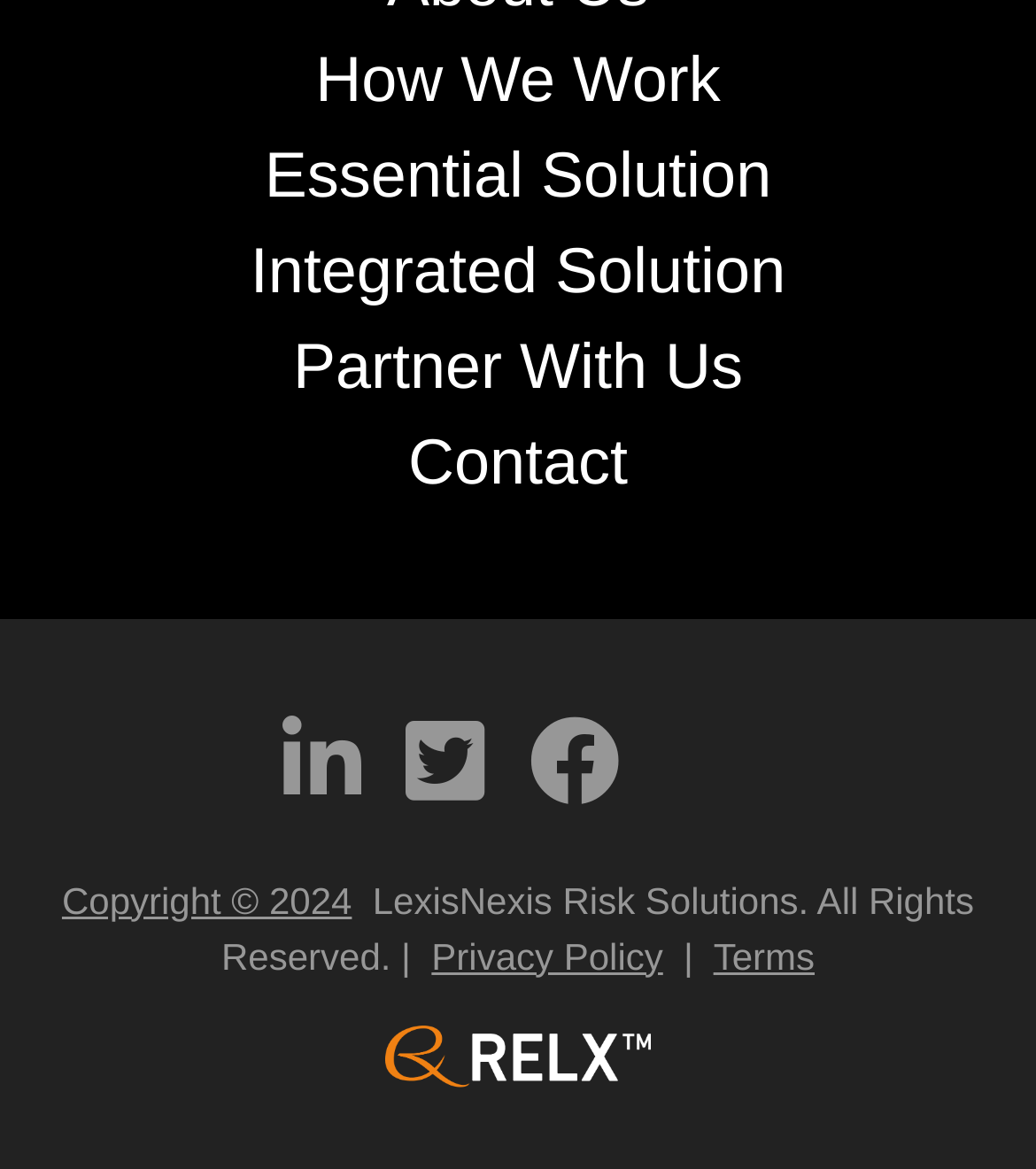What is the copyright year?
Based on the visual information, provide a detailed and comprehensive answer.

The copyright year can be found in the link element with the OCR text 'Copyright © 2024' at coordinates [0.06, 0.752, 0.34, 0.788].